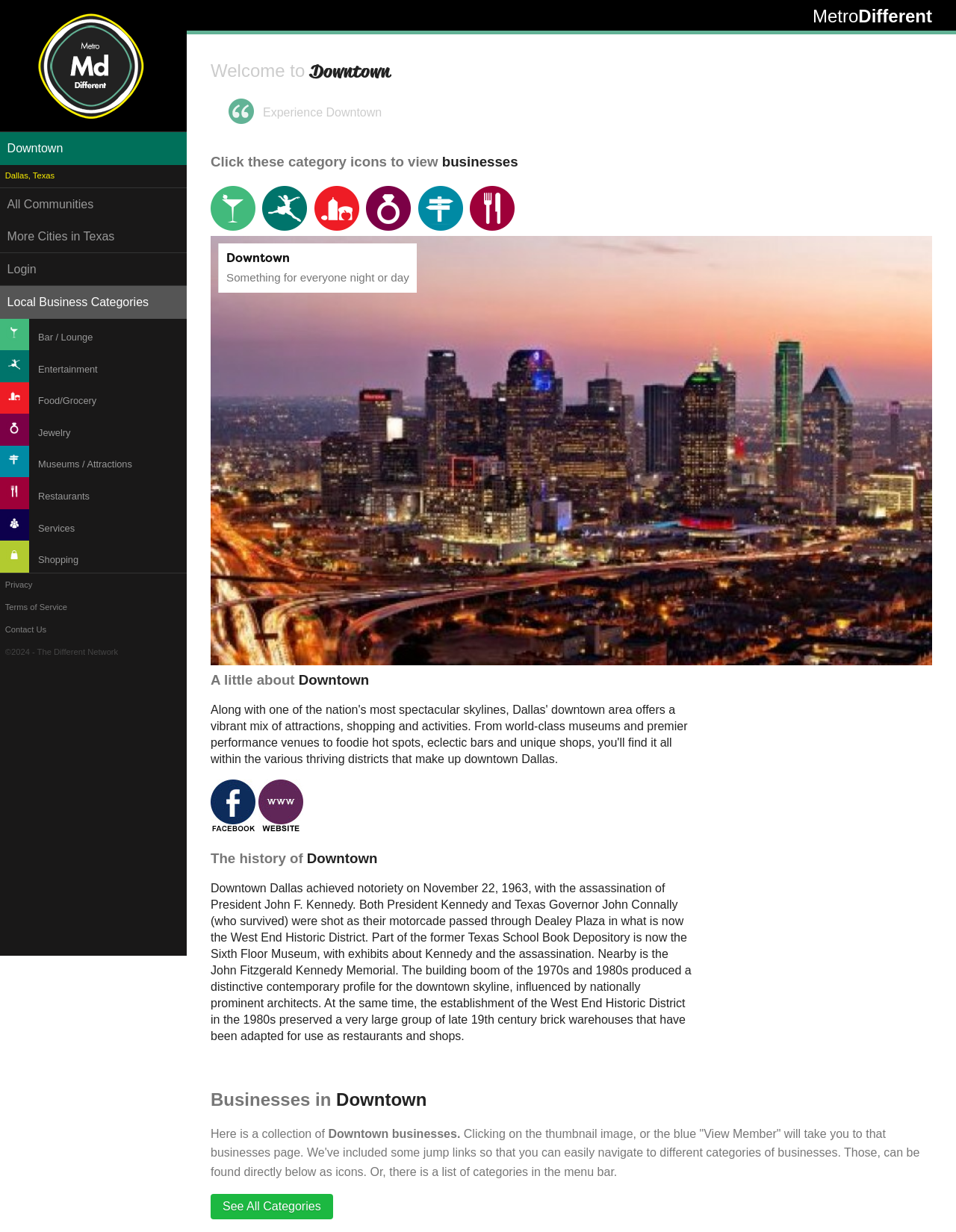Determine the bounding box coordinates of the area to click in order to meet this instruction: "See All Categories".

[0.22, 0.969, 0.348, 0.989]